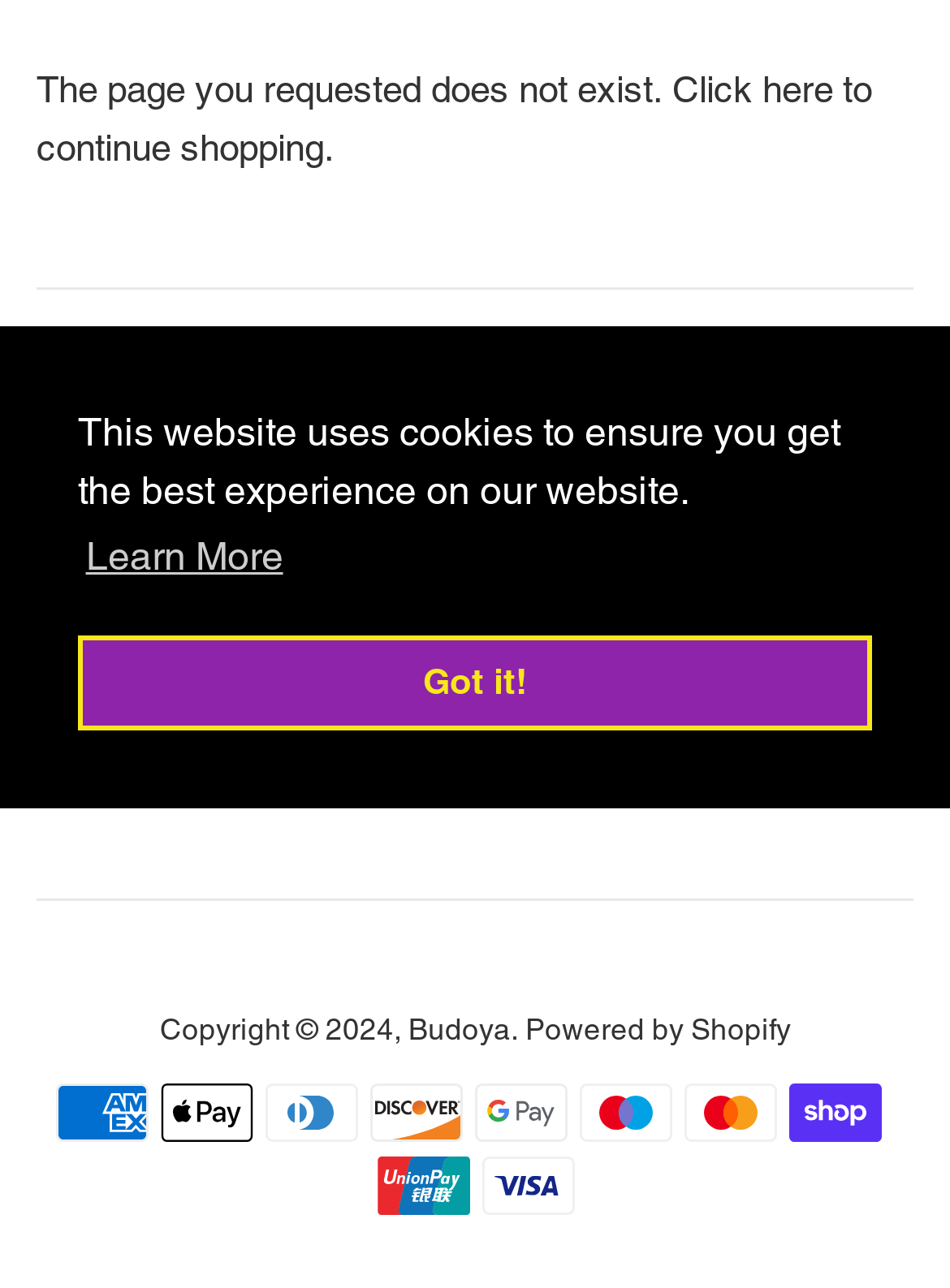Determine the bounding box coordinates for the UI element matching this description: "Got it!".

[0.082, 0.492, 0.918, 0.567]